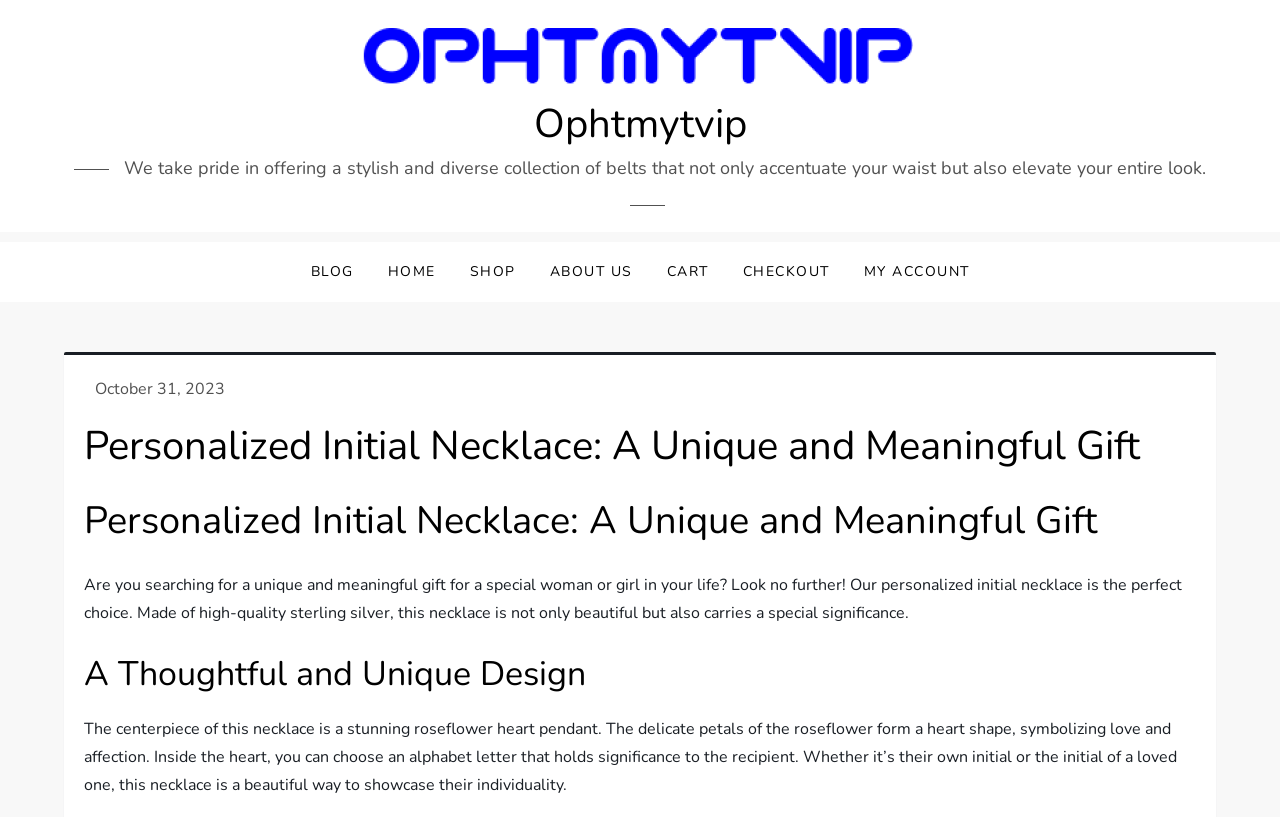Describe the webpage in detail, including text, images, and layout.

This webpage is about a personalized initial necklace, a unique and meaningful gift. At the top, there is a logo of "Ophtmytvip" which is also a link, positioned near the top left corner of the page. Below the logo, there is a navigation menu with links to "BLOG", "HOME", "SHOP", "ABOUT US", "CART", "CHECKOUT", and "MY ACCOUNT", aligned horizontally across the top of the page.

On the left side of the page, there is a section with a heading "Personalized Initial Necklace: A Unique and Meaningful Gift" in a larger font size. Below this heading, there is a paragraph of text describing the necklace, stating that it is made of high-quality sterling silver and carries a special significance. 

Further down, there is another heading "A Thoughtful and Unique Design" followed by a paragraph of text describing the design of the necklace, specifically the roseflower heart pendant with an alphabet letter inside. The text explains that the necklace is a beautiful way to showcase individuality.

There are no images of the necklace on this page, but the text provides a detailed description of its design and significance.